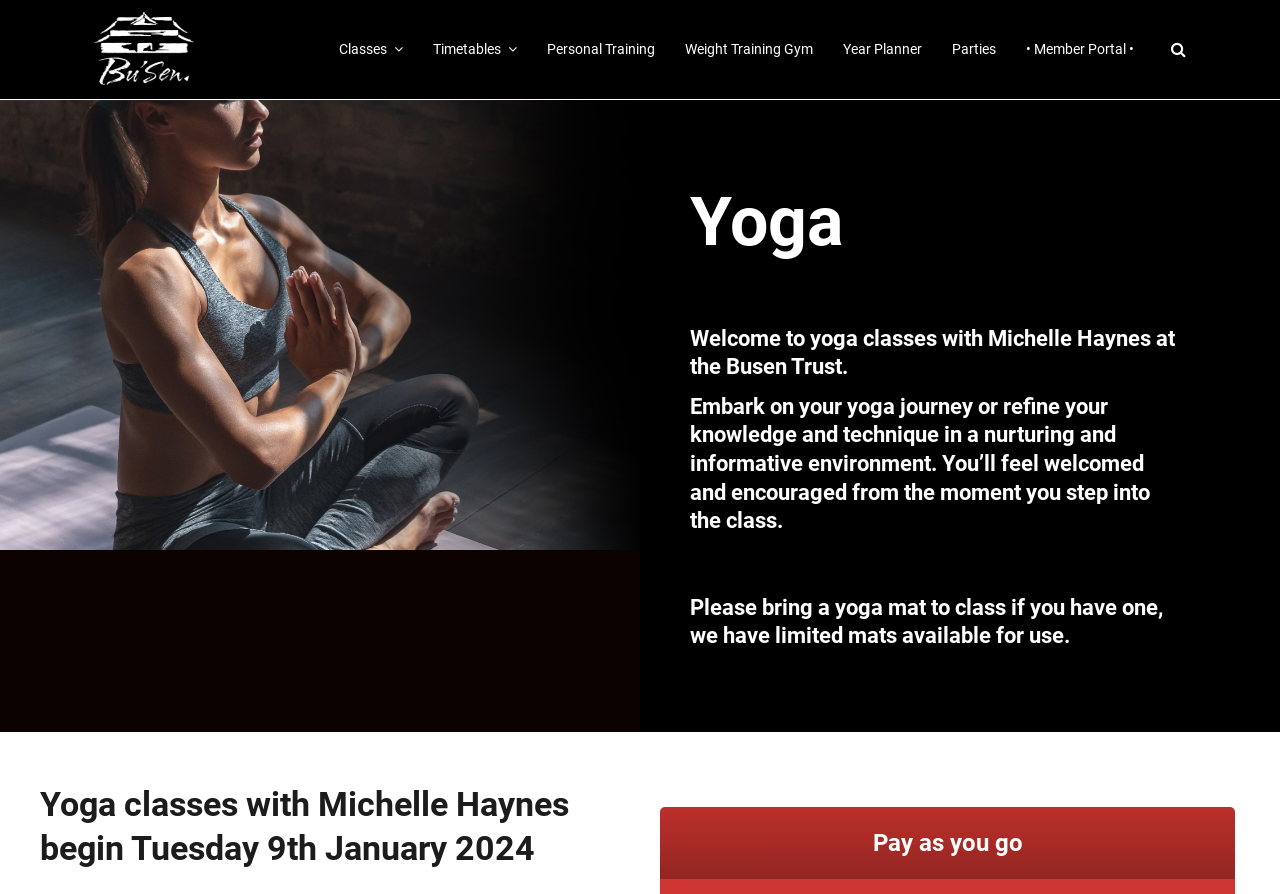Identify the bounding box coordinates for the UI element mentioned here: "Skip to content". Provide the coordinates as four float values between 0 and 1, i.e., [left, top, right, bottom].

None